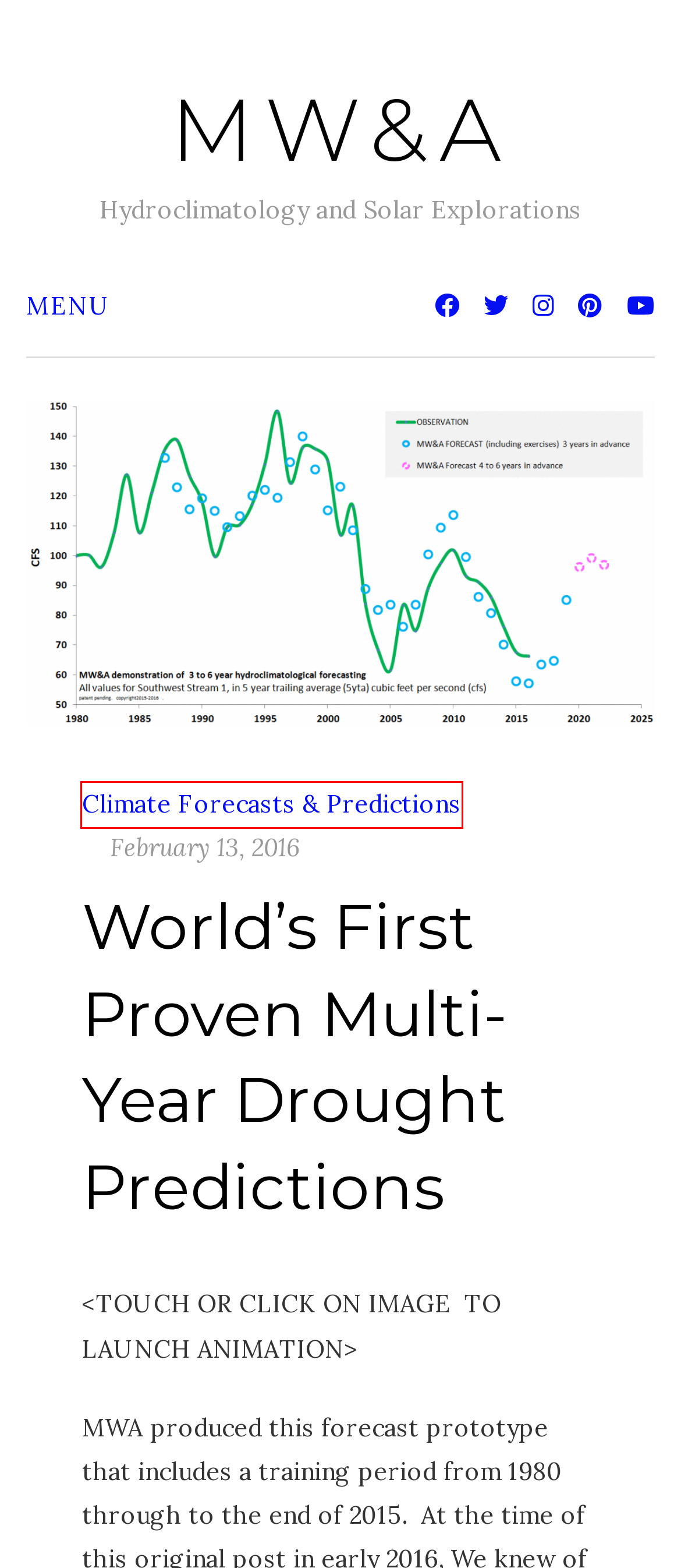Analyze the screenshot of a webpage with a red bounding box and select the webpage description that most accurately describes the new page resulting from clicking the element inside the red box. Here are the candidates:
A. Climate Forecasts & Predictions Archives - MW&A
B. Leakage of Ozone into the Troposphere - MW&A
C. nanosciences Archives - MW&A
D. Temperature And Moisture Trends over the Satellite Era - MW&A
E. Covid-19 versus the reality of SRVs - MW&A
F. Ocean pH and acidification Archives - MW&A
G. MW&A - Hydroclimatology and Solar Explorations
H. Log In ‹ MW&A — WordPress

A